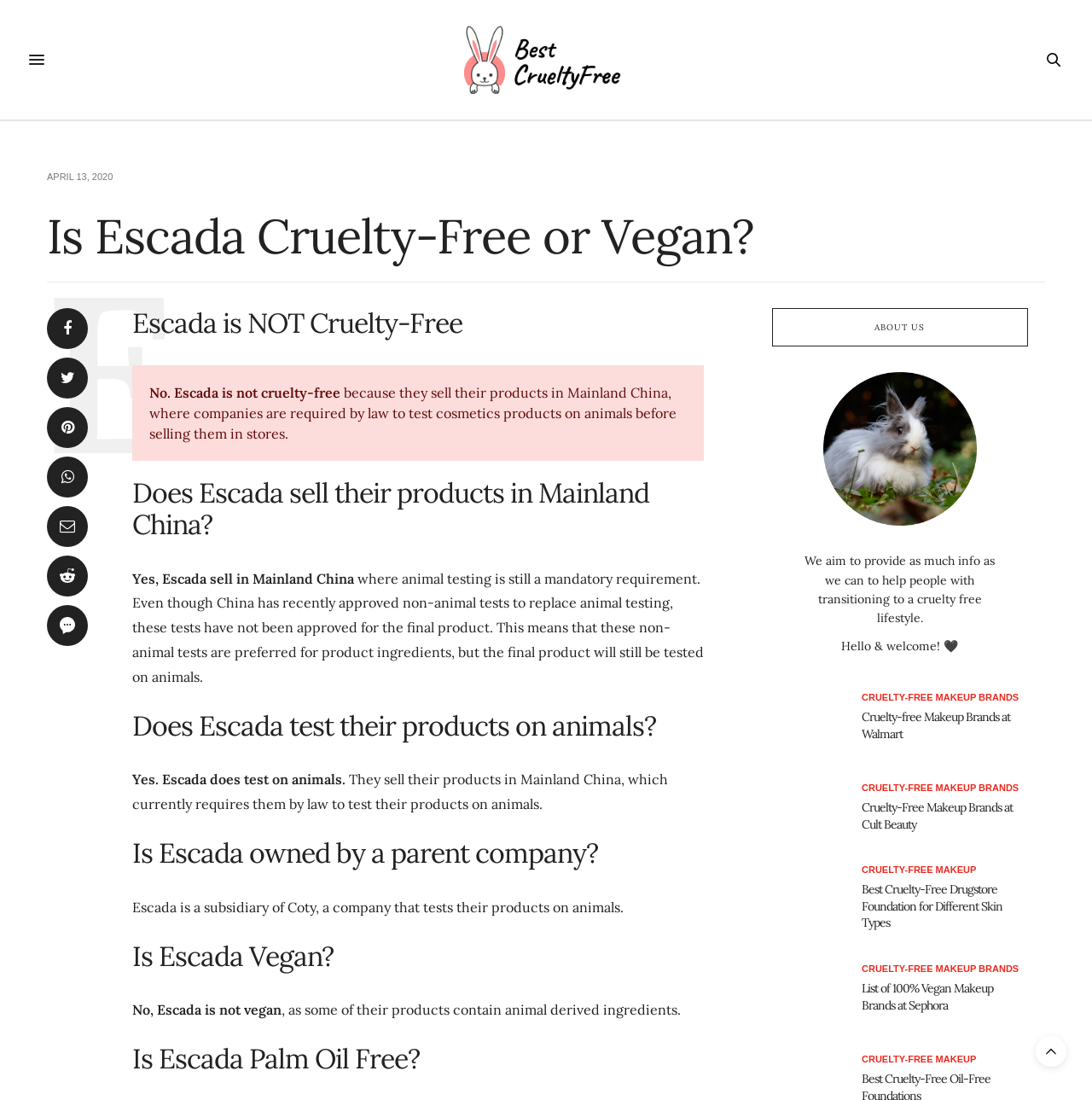Please locate the bounding box coordinates of the region I need to click to follow this instruction: "Learn about Cruelty-Free Makeup Brands at Walmart".

[0.707, 0.619, 0.789, 0.689]